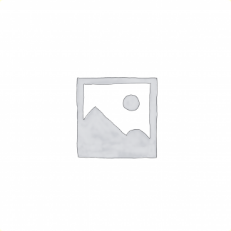Please answer the following question using a single word or phrase: 
Is the book 'Ernest in England' priced above £10?

No